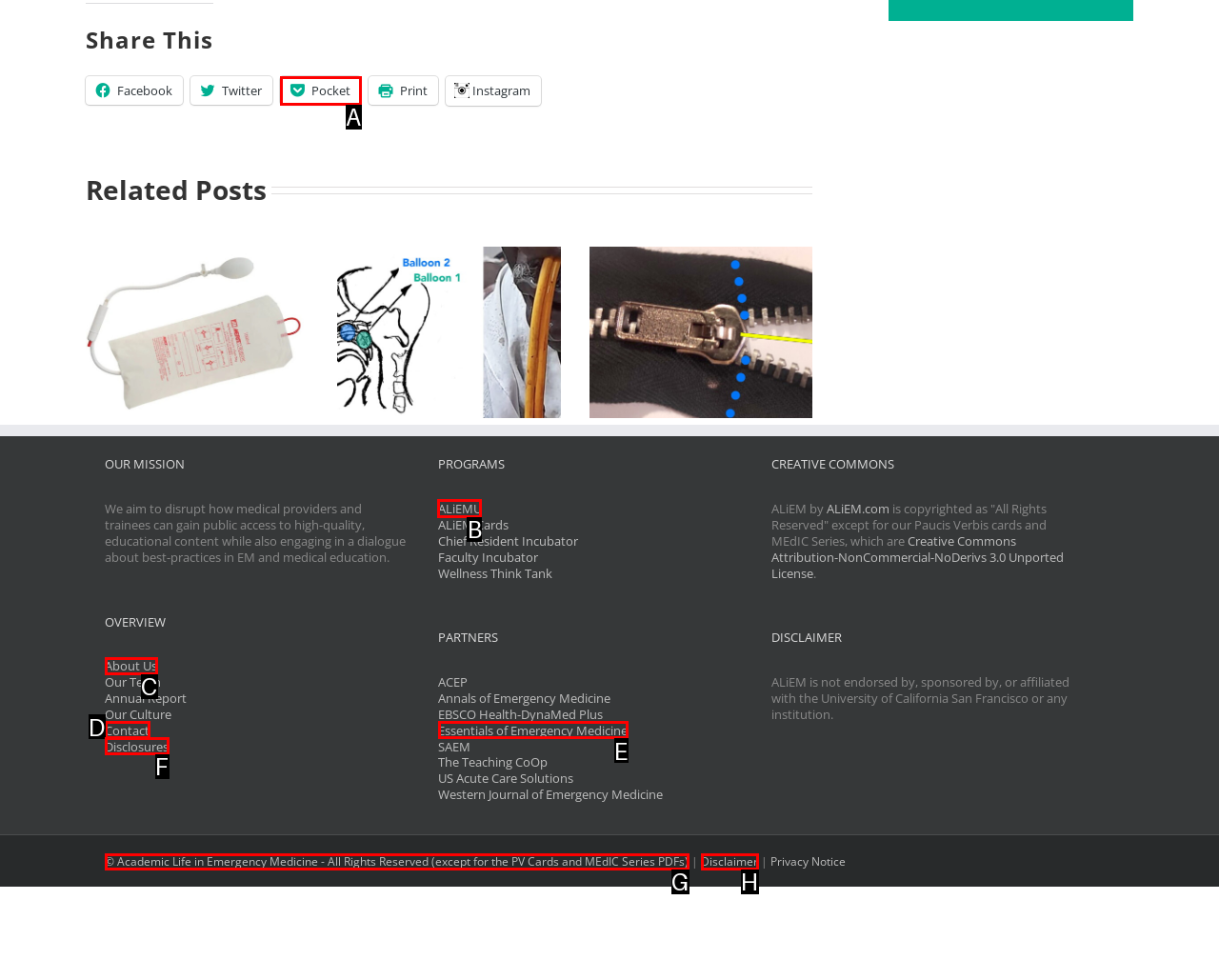Identify the correct UI element to click for this instruction: Read about ALiEMU
Respond with the appropriate option's letter from the provided choices directly.

B